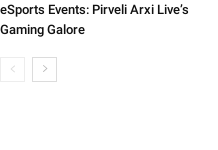What is the focus of the article? From the image, respond with a single word or brief phrase.

live gaming events